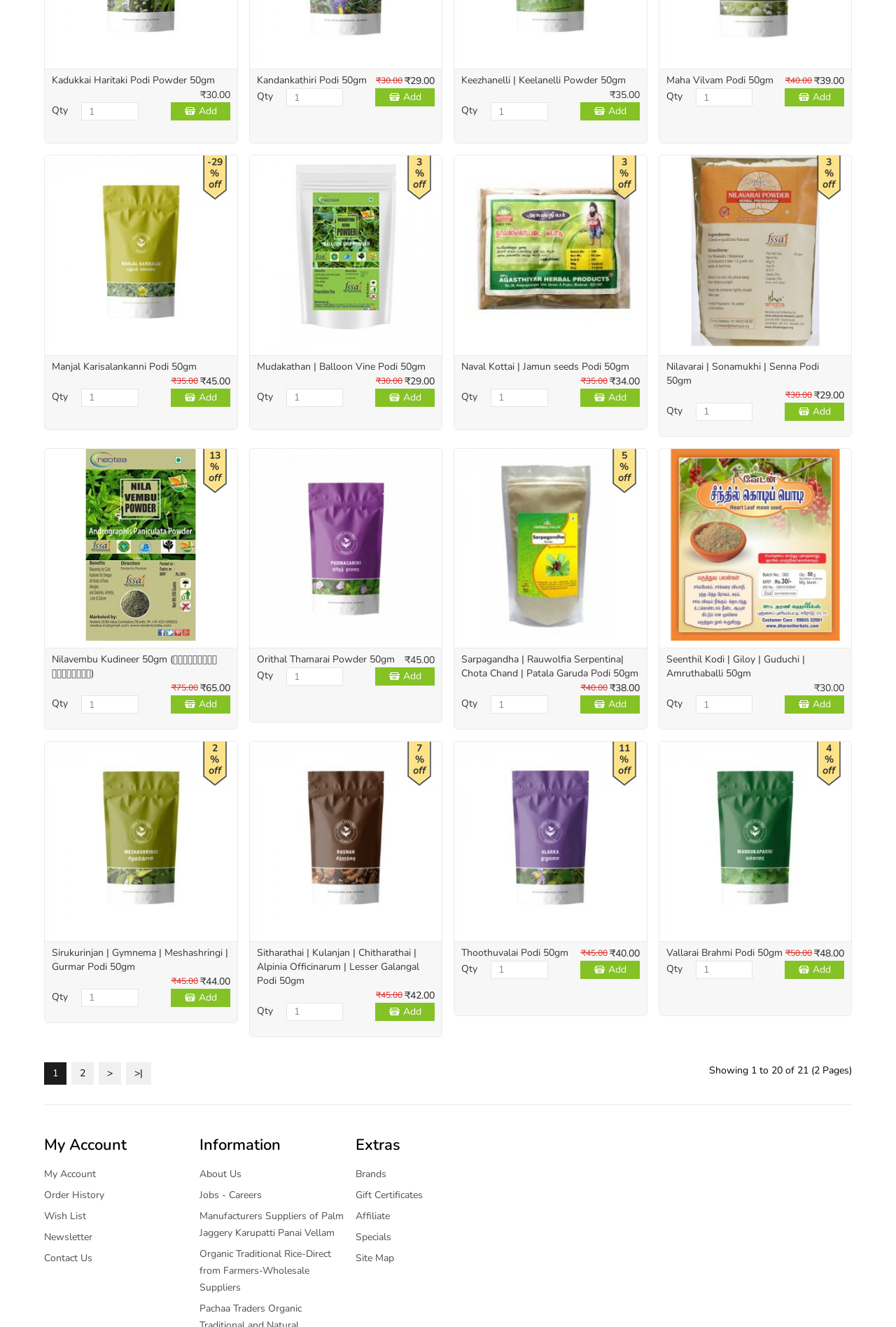Provide the bounding box coordinates of the HTML element this sentence describes: "Add".

[0.647, 0.077, 0.714, 0.091]